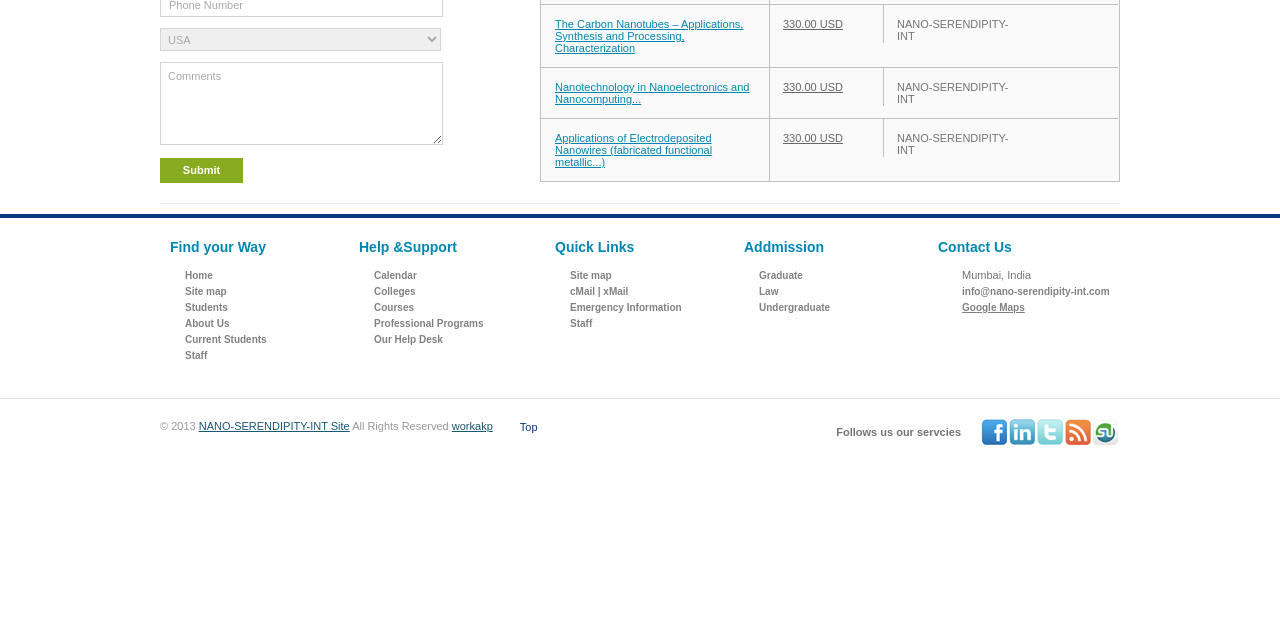Given the description: "Search", determine the bounding box coordinates of the UI element. The coordinates should be formatted as four float numbers between 0 and 1, [left, top, right, bottom].

None